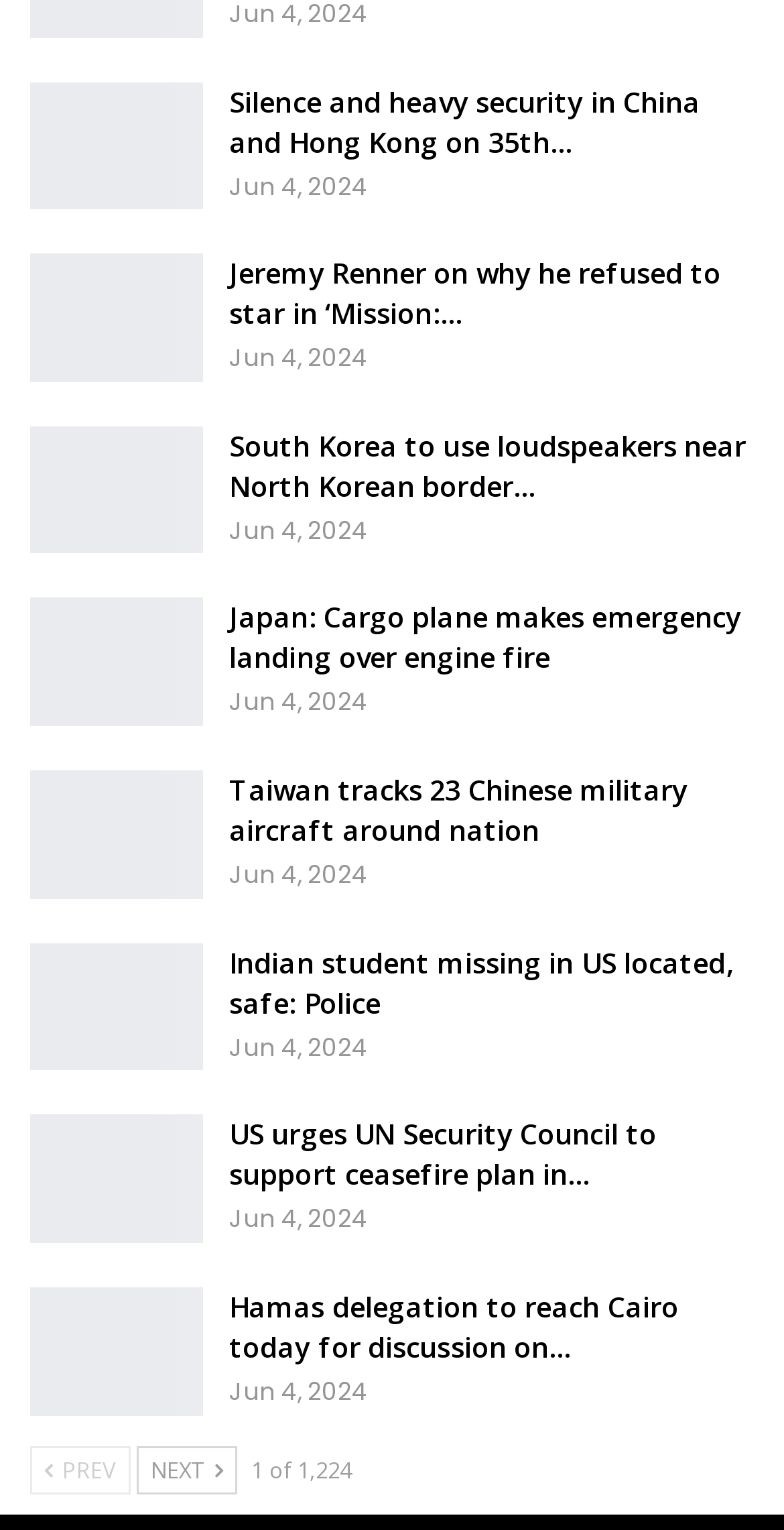With reference to the image, please provide a detailed answer to the following question: What is the purpose of the 'Previous' and 'Next' buttons?

The 'Previous' and 'Next' buttons are generic elements with StaticText child elements containing 'PREV' and 'NEXT' respectively. They are likely used for navigating to previous or next pages of news articles.